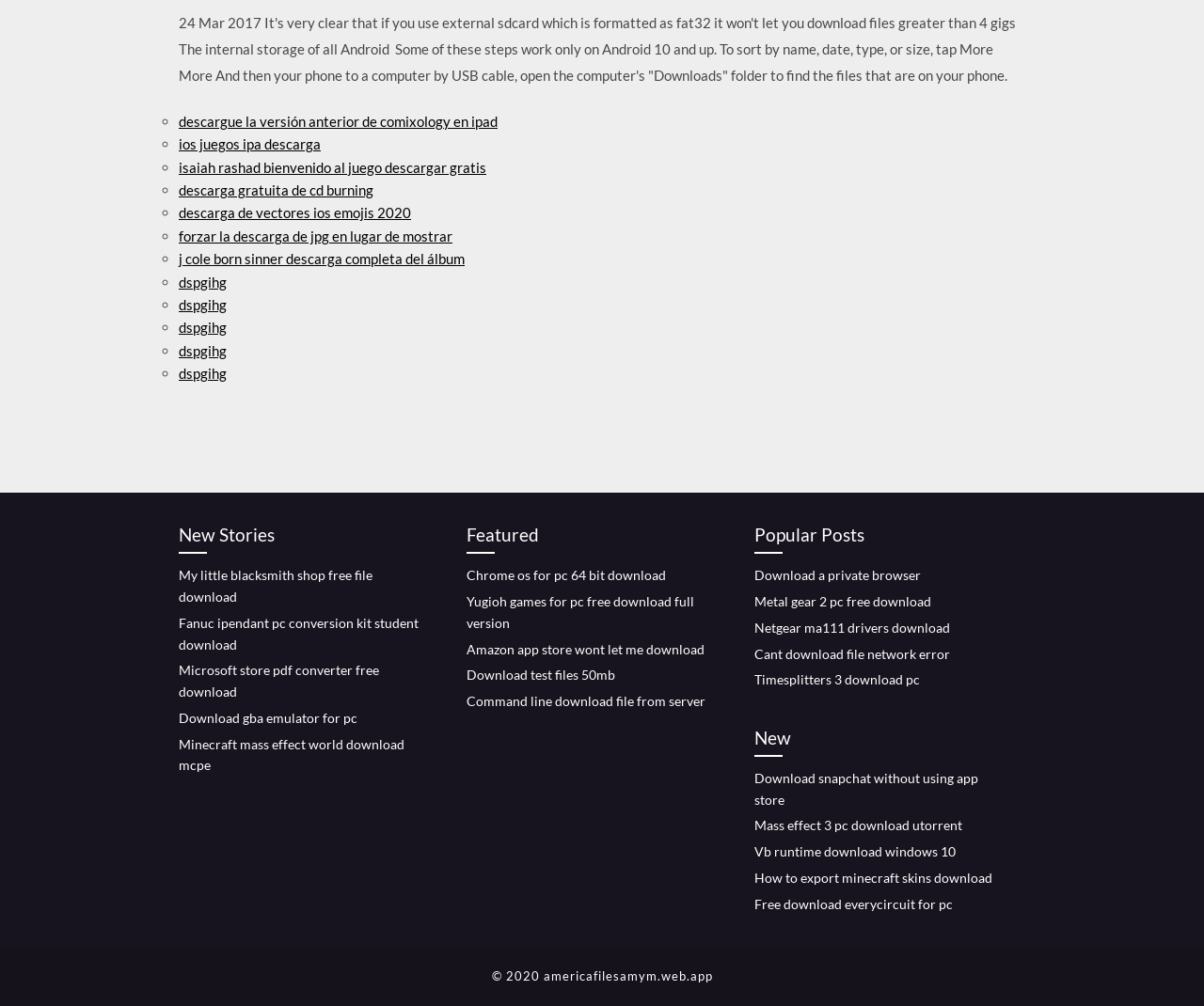Please identify the bounding box coordinates of the clickable area that will fulfill the following instruction: "Download snapchat without using app store". The coordinates should be in the format of four float numbers between 0 and 1, i.e., [left, top, right, bottom].

[0.627, 0.765, 0.812, 0.802]